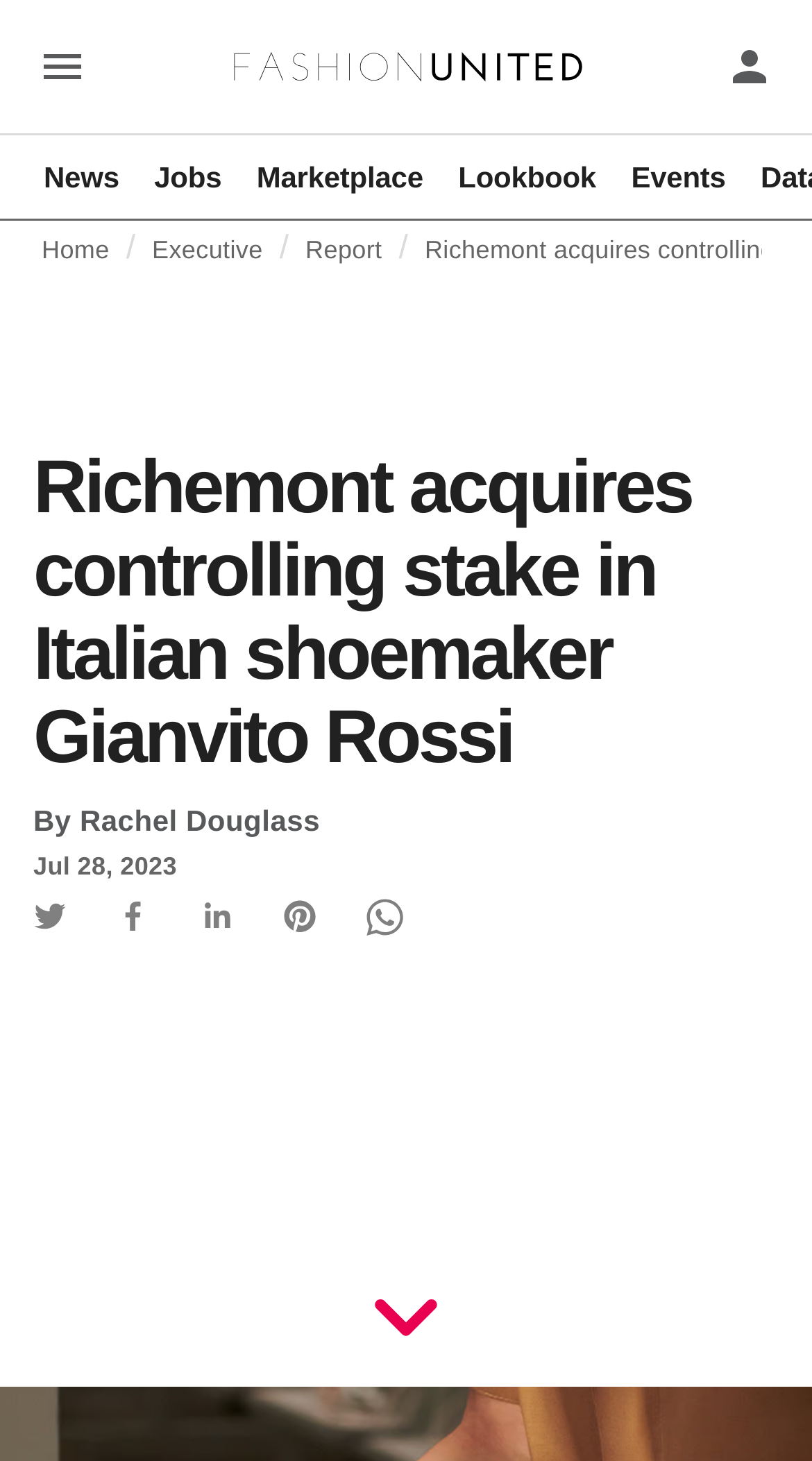Answer the question below in one word or phrase:
What is the category of the news article?

Fashion